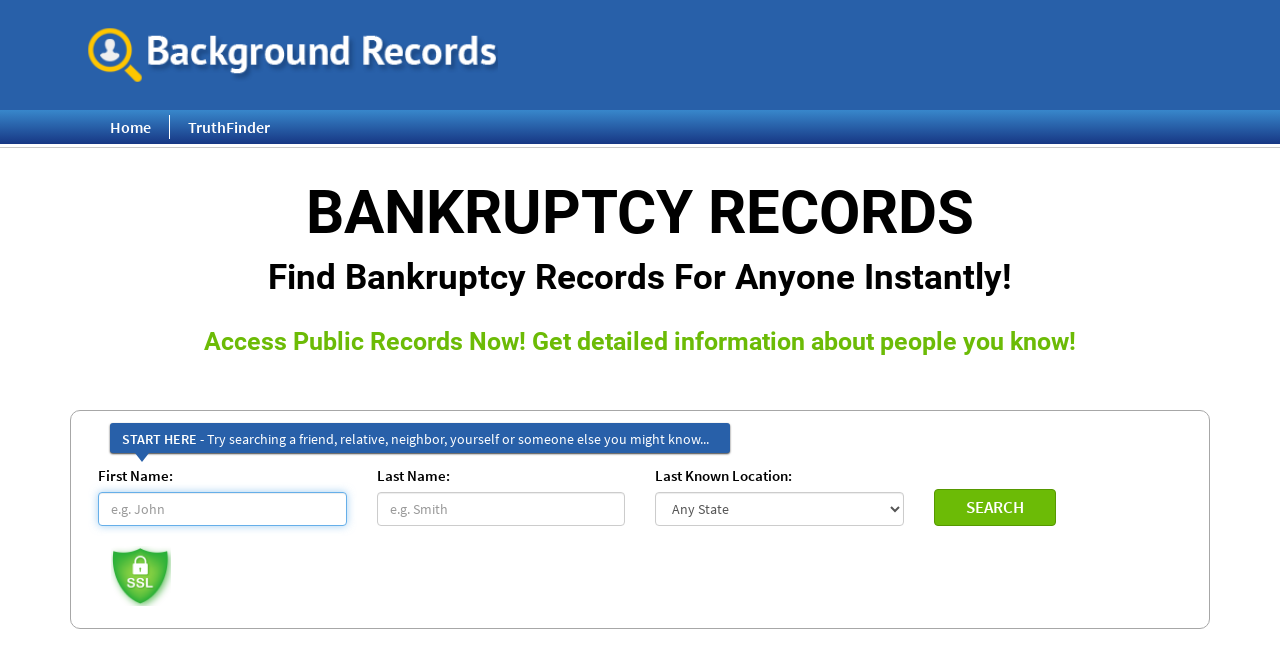What is the symbol at the bottom left of the page?
Using the image as a reference, answer the question in detail.

The image at the bottom left of the page is labeled 'Secure symbol', which suggests that it is used to indicate that the webpage is secure and trustworthy.